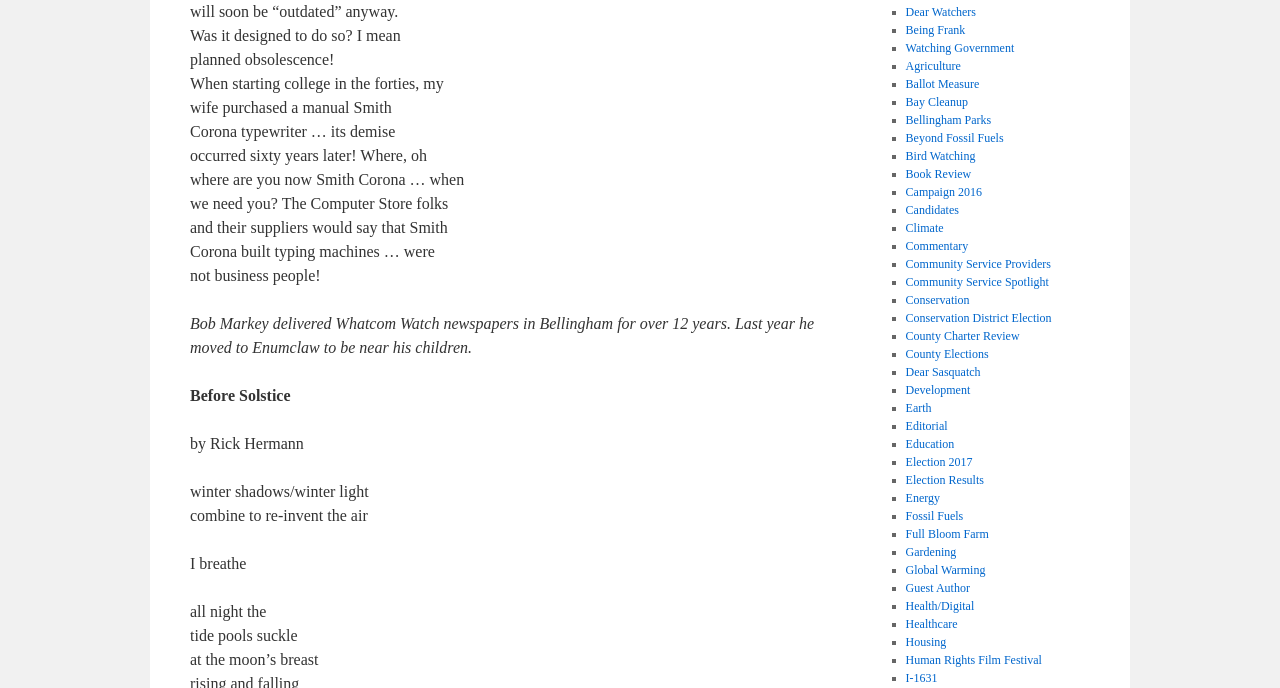Locate the bounding box of the UI element with the following description: "Human Rights Film Festival".

[0.707, 0.949, 0.814, 0.969]